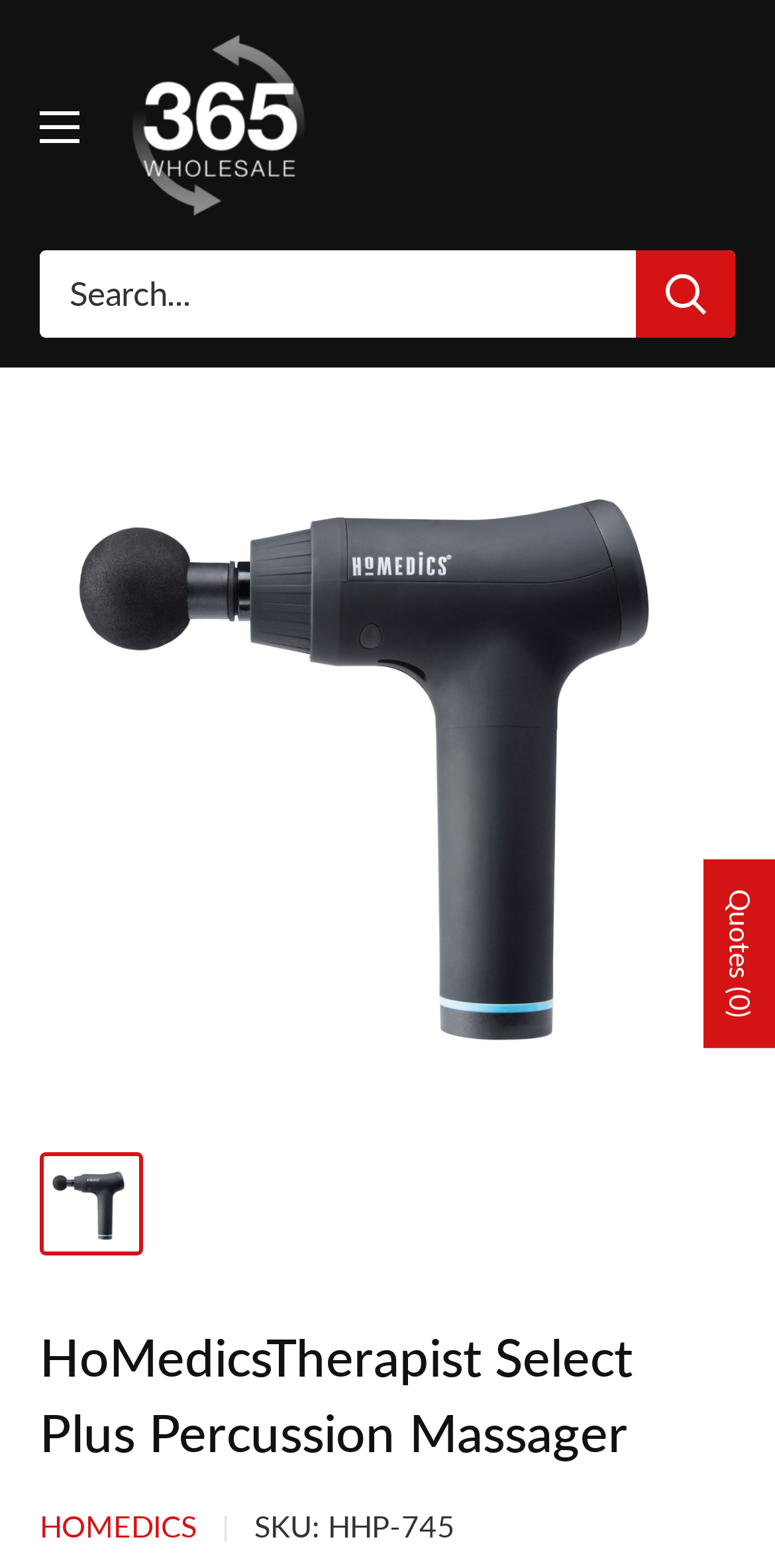Provide a thorough description of this webpage.

The webpage is about the HoMedics Therapist Select Plus Percussion Massager, a product that allows users to control their own massage experience at home or on-the-go. The massager uses repetitive strokes to help relieve sore and stiff muscles, increasing range of motion, and features pressure sensor technology that provides visual feedback.

At the top left corner, there is a button to open a menu, and next to it, a link to "365 Wholesale" with an accompanying image. Below this, there is a search bar that spans most of the width of the page, consisting of a textbox and a search button.

On the left side of the page, there is a large image of the HoMedics Therapist Select Plus Percussion Massager, taking up most of the height of the page. Above this image, there is a heading that displays the product name. Below the image, there are two smaller images of the product, one of which is positioned near the bottom of the page.

At the bottom of the page, there are several pieces of text, including a link to "HOMEDICS", a label "SKU:", and the product code "HHP-745". On the right side of the page, near the bottom, there is a link to "Quotes (0)".